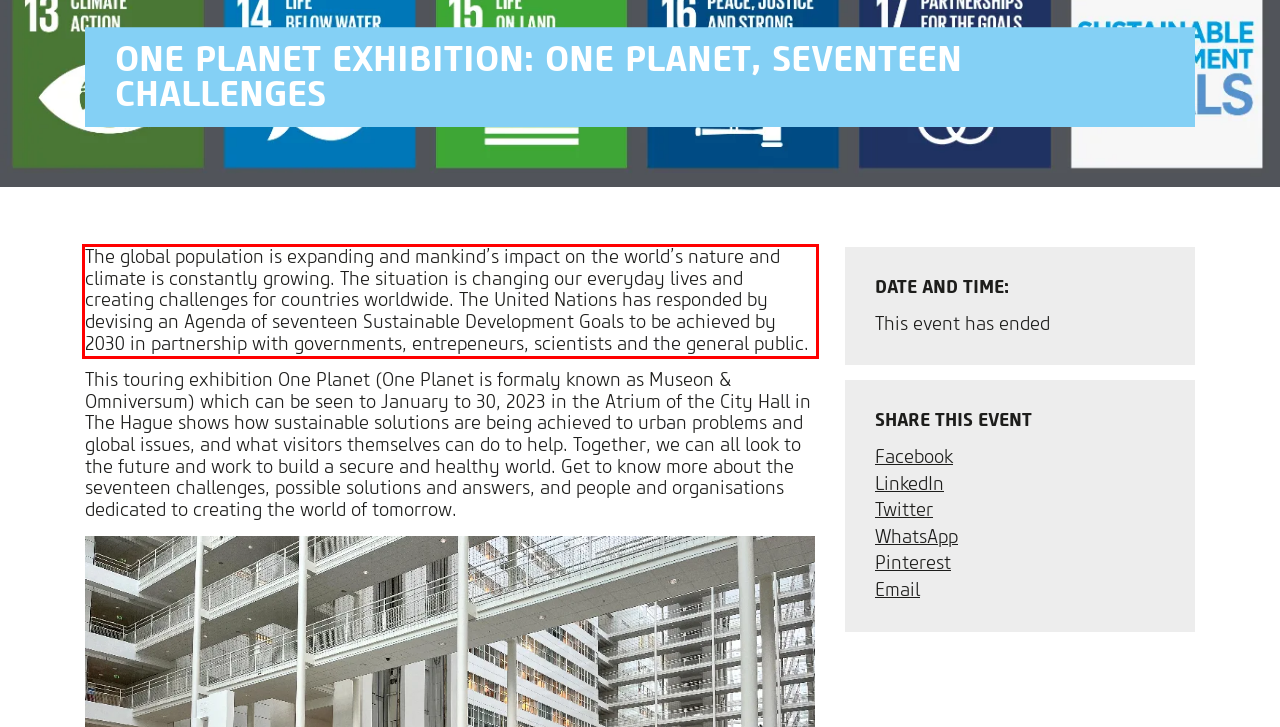Observe the screenshot of the webpage, locate the red bounding box, and extract the text content within it.

The global population is expanding and mankind’s impact on the world’s nature and climate is constantly growing. The situation is changing our everyday lives and creating challenges for countries worldwide. The United Nations has responded by devising an Agenda of seventeen Sustainable Development Goals to be achieved by 2030 in partnership with governments, entrepeneurs, scientists and the general public.